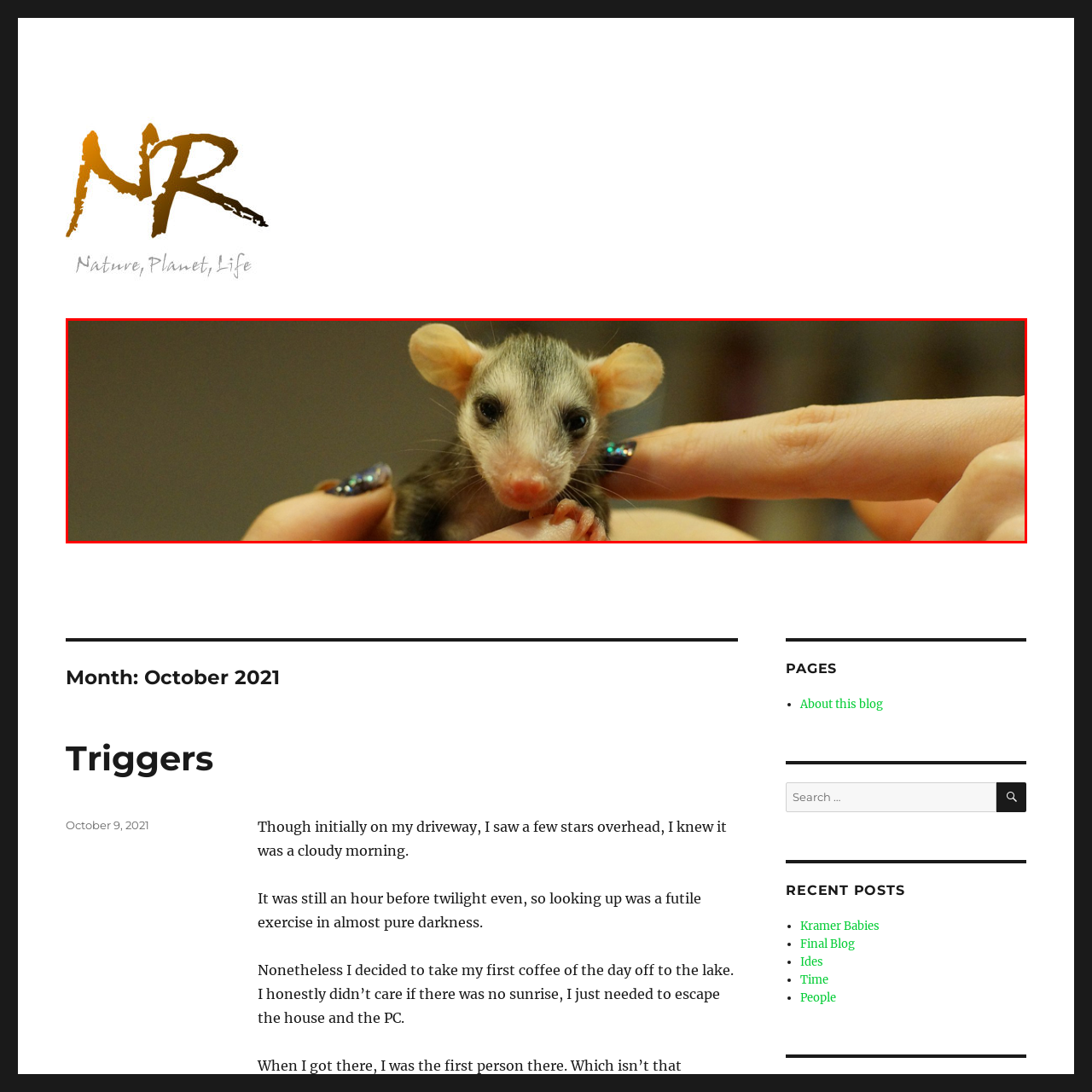Direct your attention to the image marked by the red boundary, What is the tone of the scene? Provide a single word or phrase in response.

Intimate and engaging